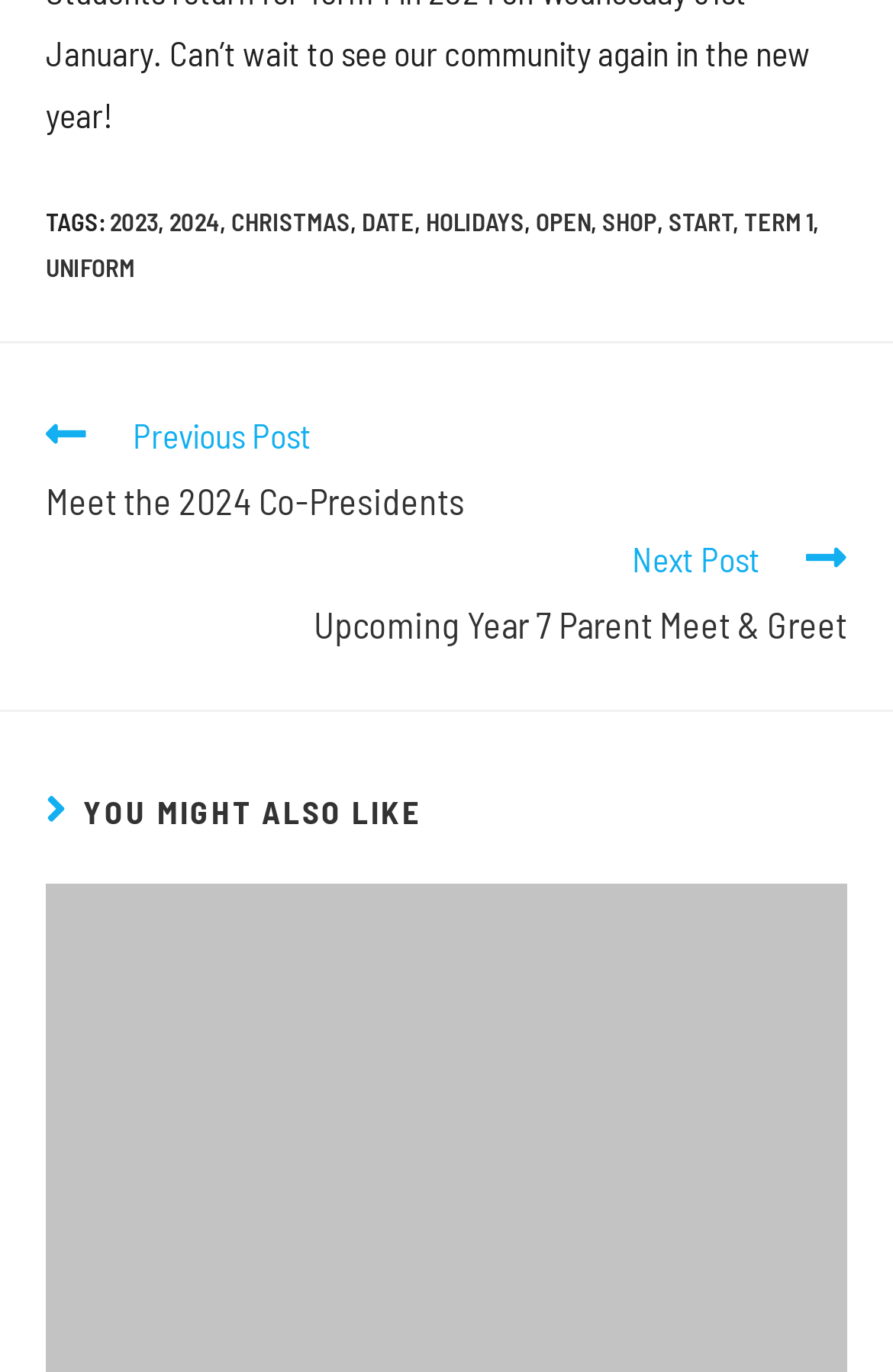Bounding box coordinates should be provided in the format (top-left x, top-left y, bottom-right x, bottom-right y) with all values between 0 and 1. Identify the bounding box for this UI element: term 1

[0.833, 0.15, 0.91, 0.171]